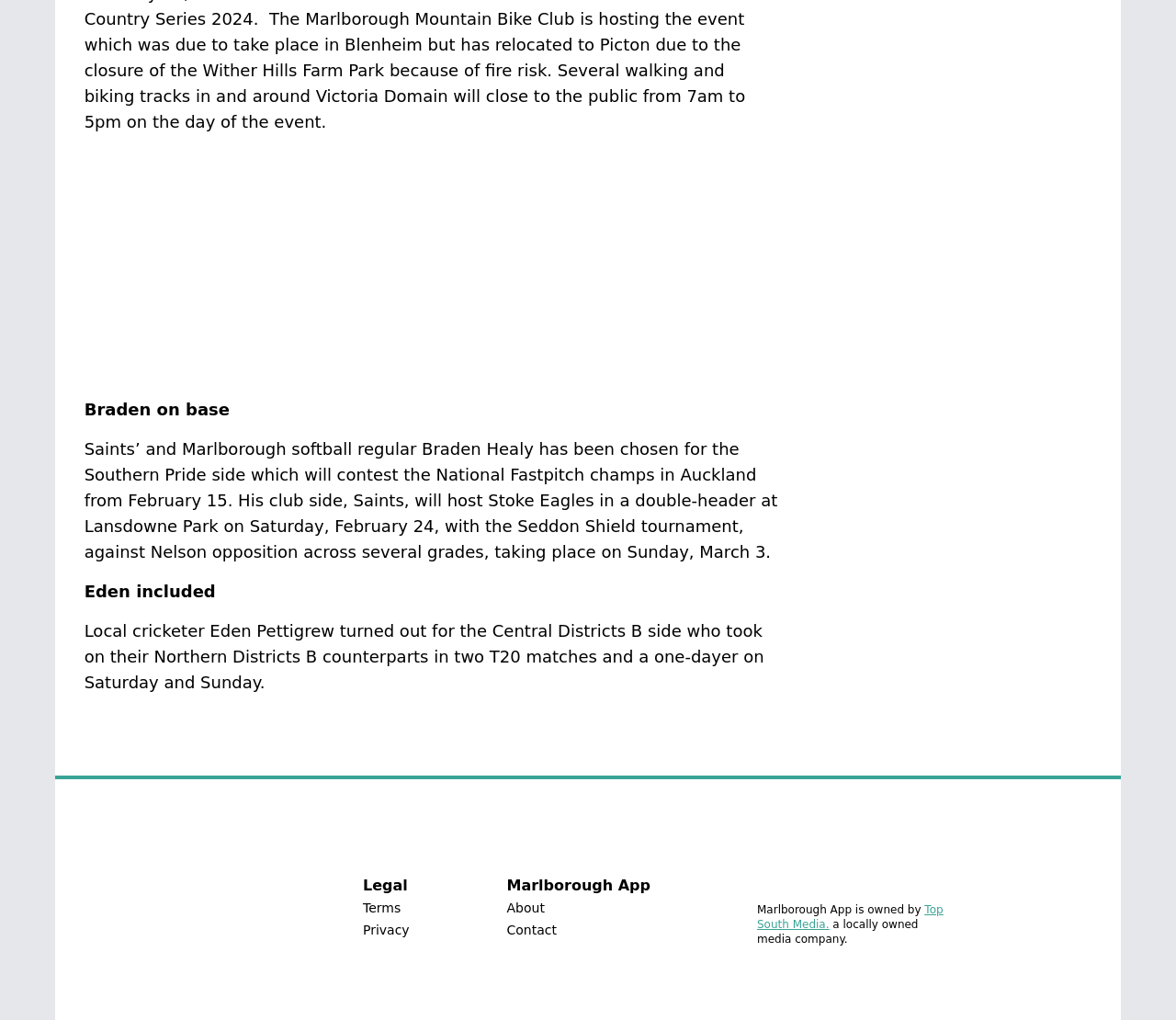Please answer the following question using a single word or phrase: What is the purpose of the Seddon Shield tournament?

To contest against Nelson opposition